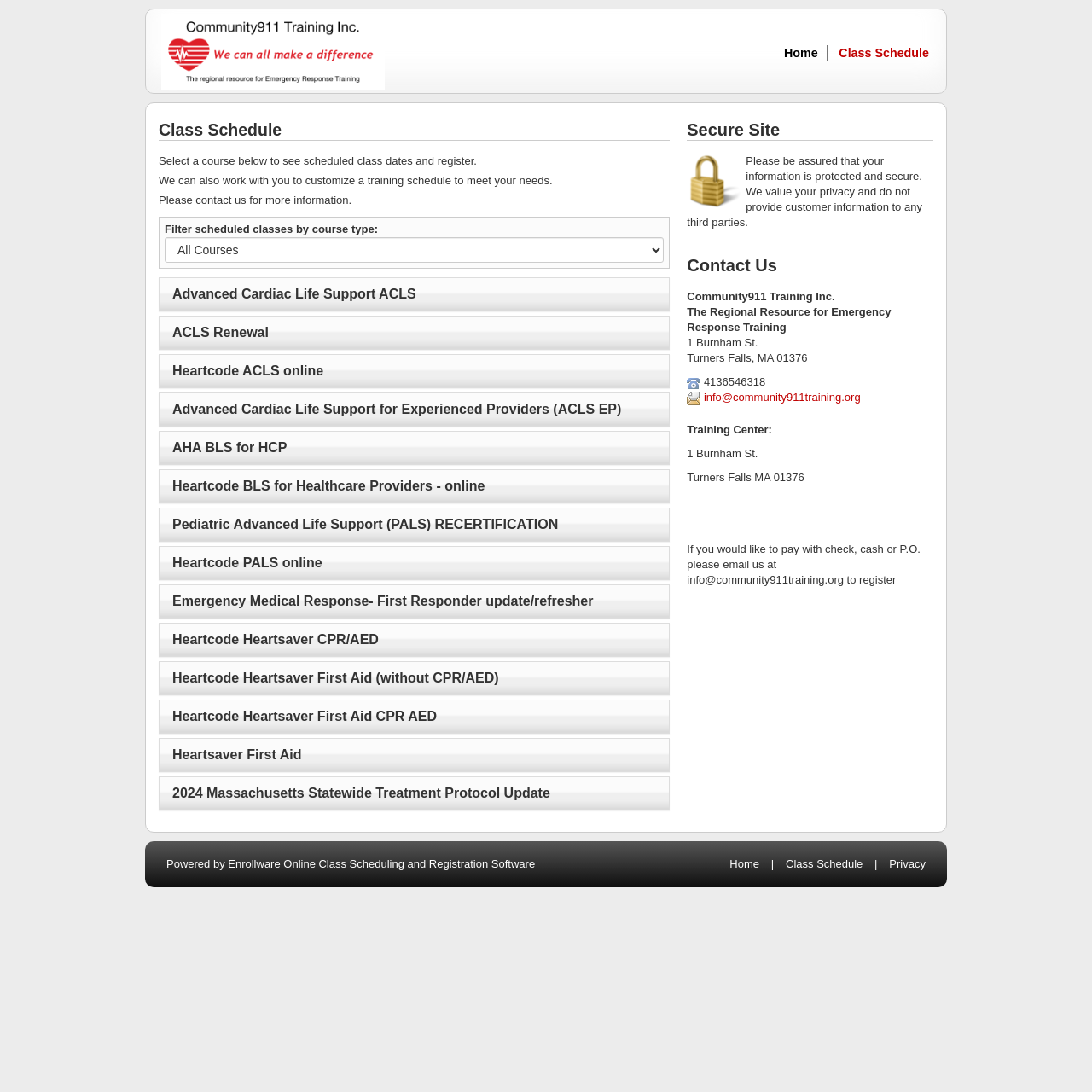Please identify the bounding box coordinates of the clickable area that will allow you to execute the instruction: "Select a course type from the dropdown menu".

[0.151, 0.217, 0.608, 0.241]